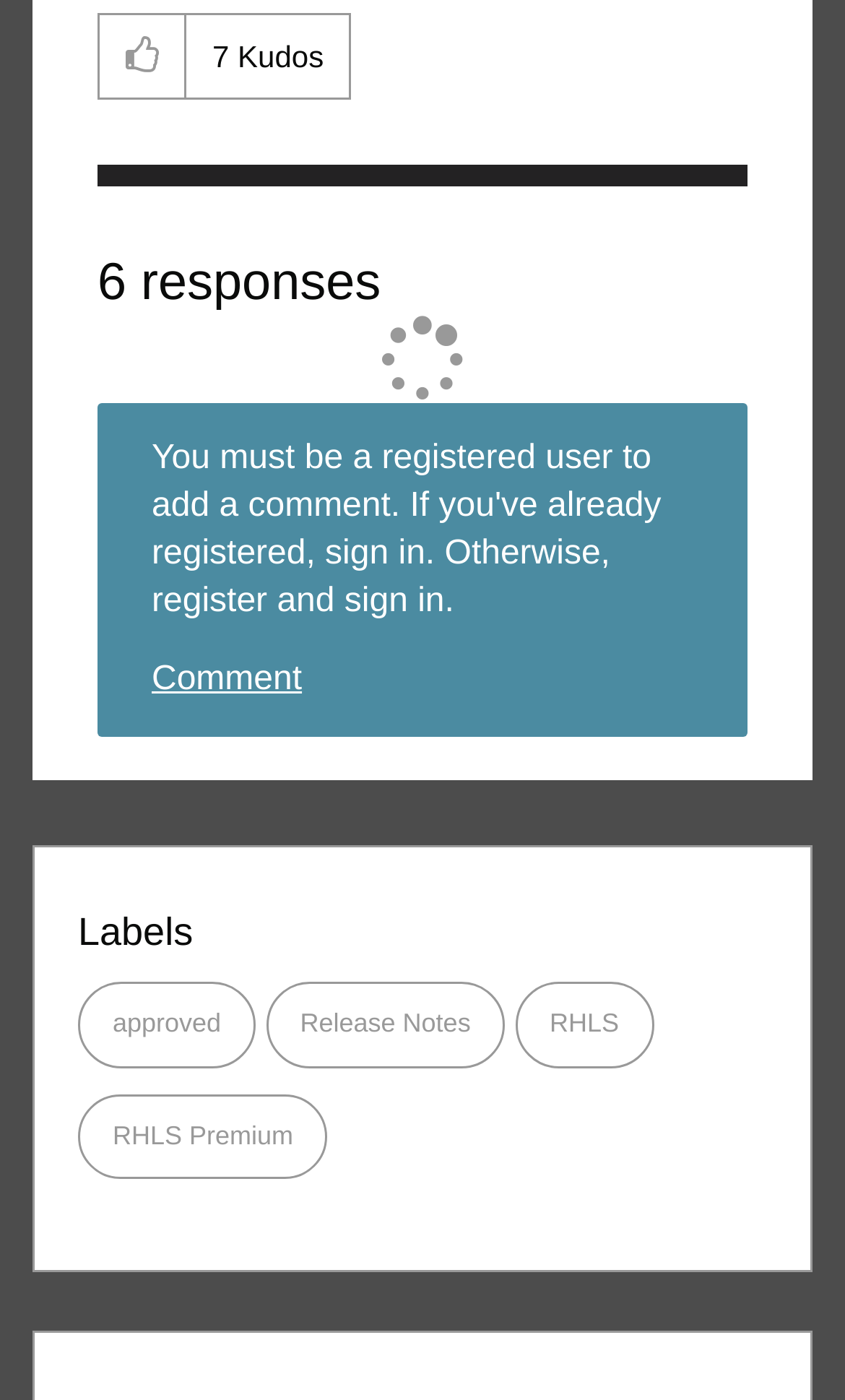Find the bounding box coordinates of the clickable element required to execute the following instruction: "Add a comment". Provide the coordinates as four float numbers between 0 and 1, i.e., [left, top, right, bottom].

[0.179, 0.472, 0.357, 0.498]